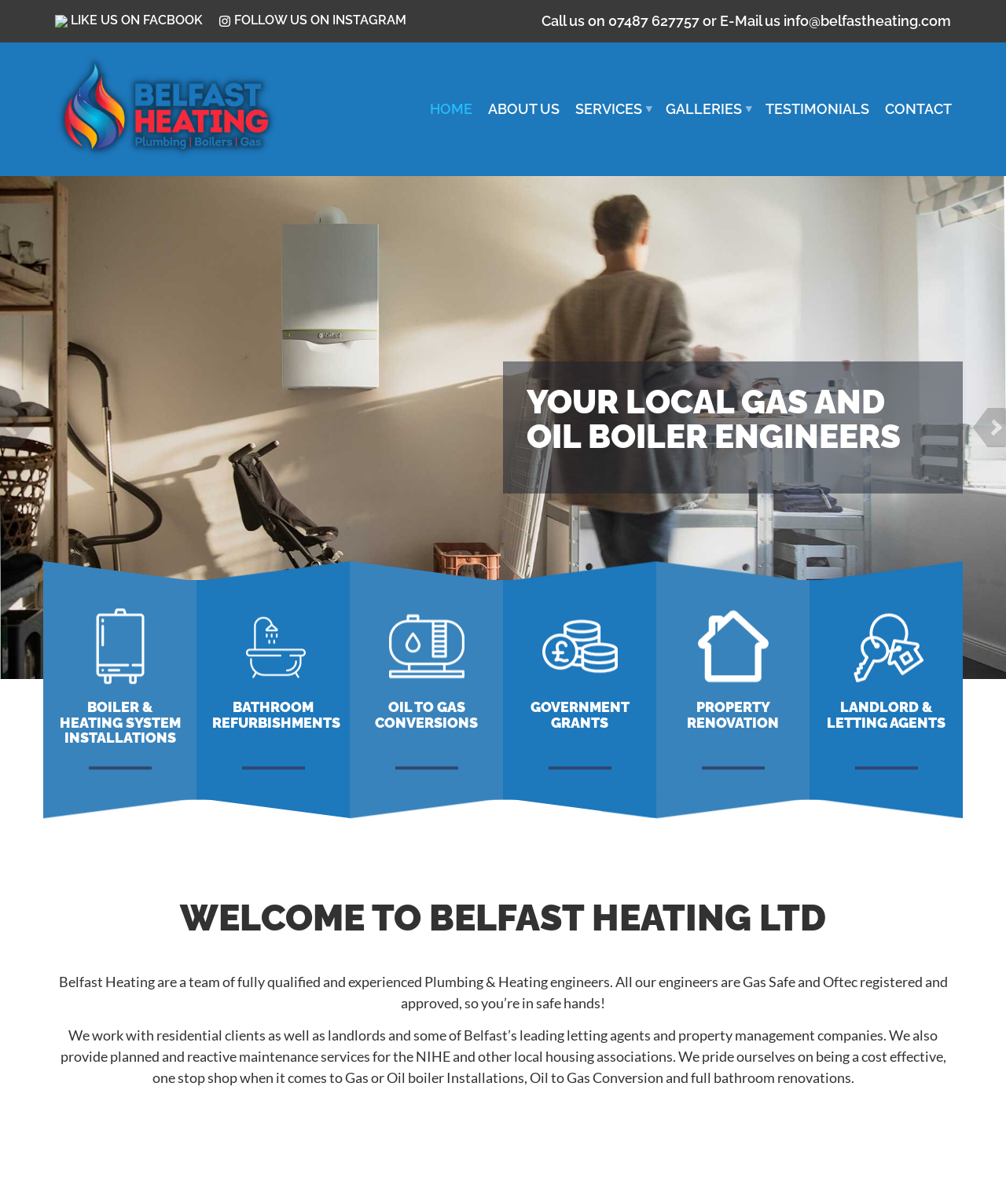Please determine the bounding box coordinates of the element to click in order to execute the following instruction: "Click on the 'LIKE US ON FACEBOOK' link". The coordinates should be four float numbers between 0 and 1, specified as [left, top, right, bottom].

[0.055, 0.005, 0.209, 0.029]